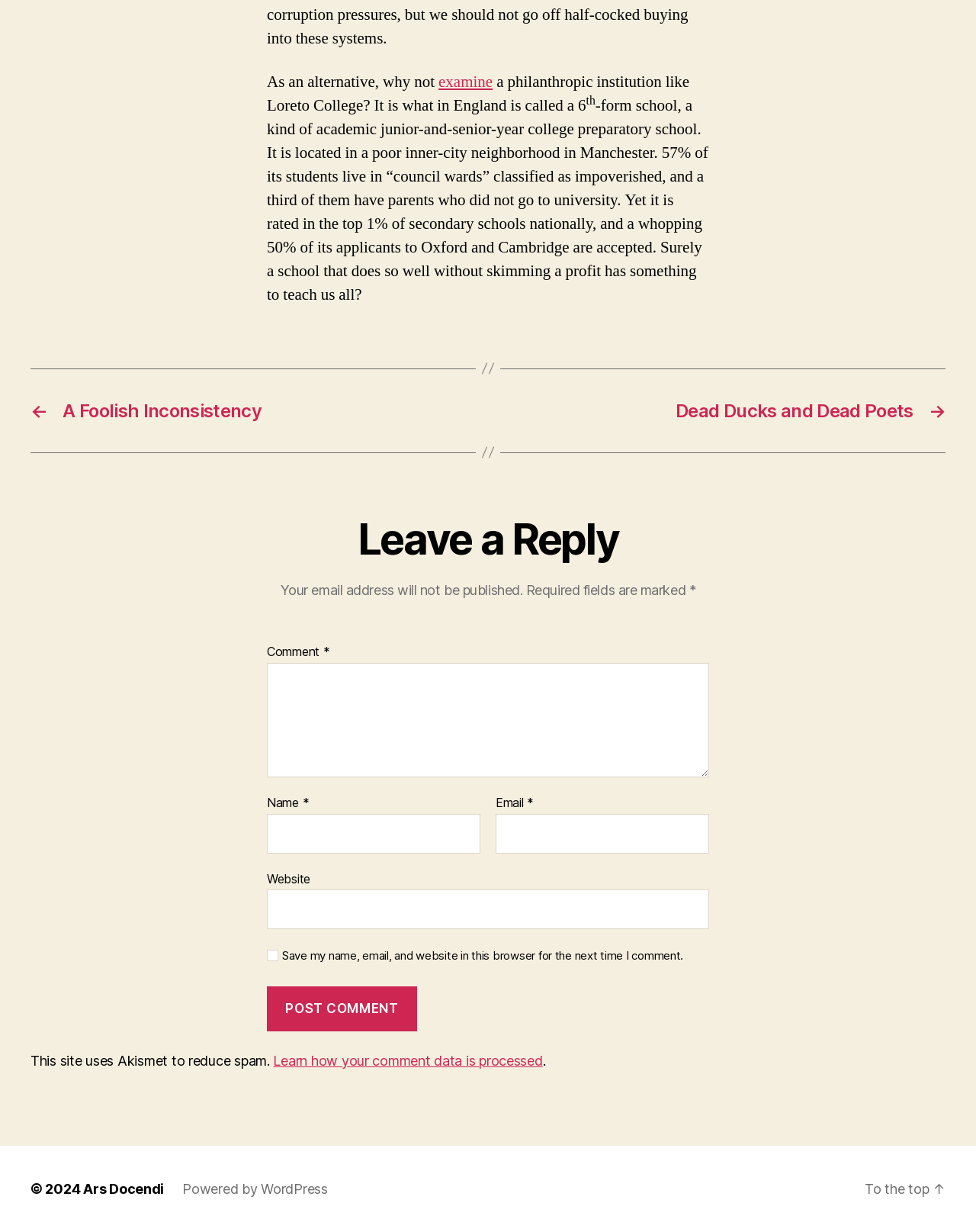Find the bounding box coordinates of the element to click in order to complete the given instruction: "Click the 'Learn how your comment data is processed' link."

[0.28, 0.854, 0.556, 0.867]